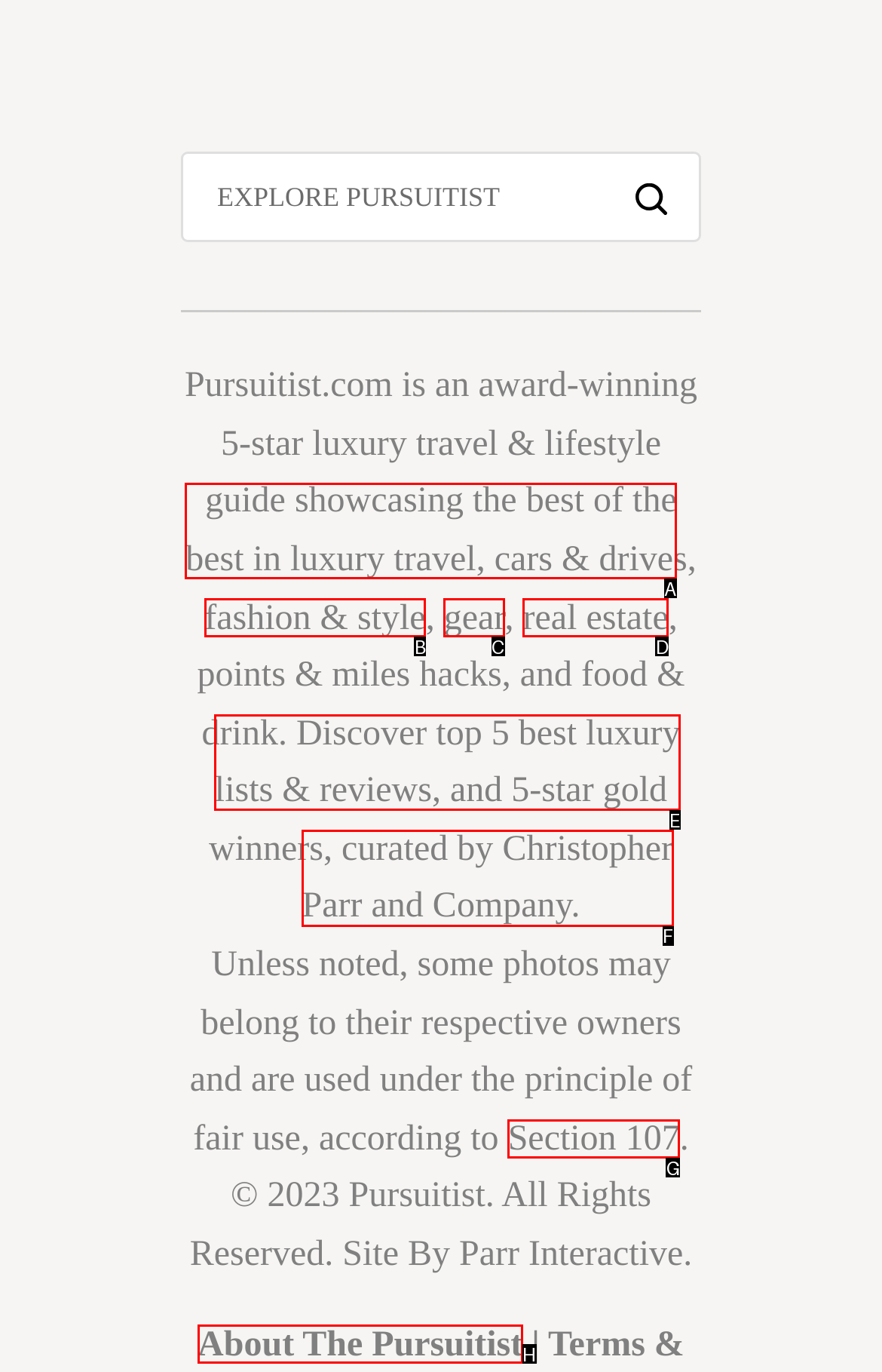For the instruction: Explore best of the best, determine the appropriate UI element to click from the given options. Respond with the letter corresponding to the correct choice.

A